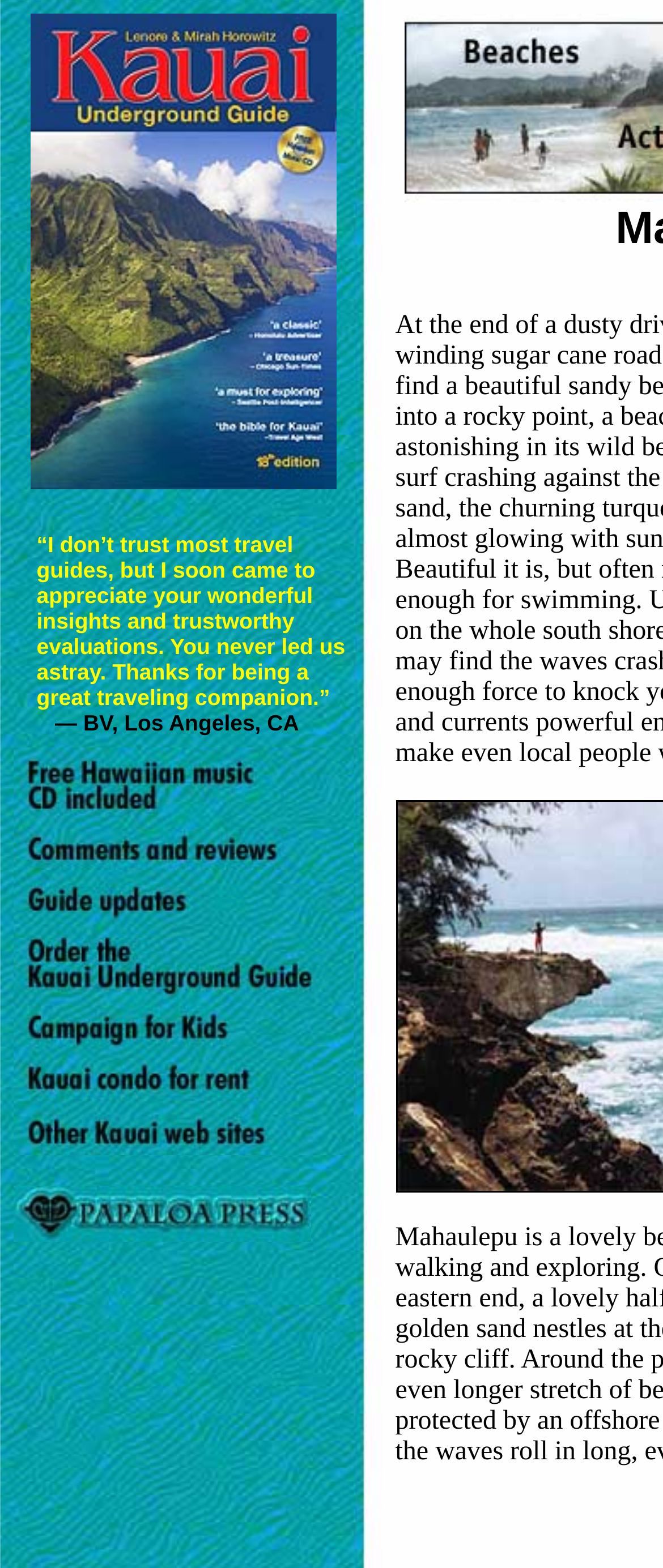What is the name of the travel guide?
Provide a well-explained and detailed answer to the question.

I determined the answer by looking at the link element with the text 'Kauai Underground Guide' and an associated image with the same name.